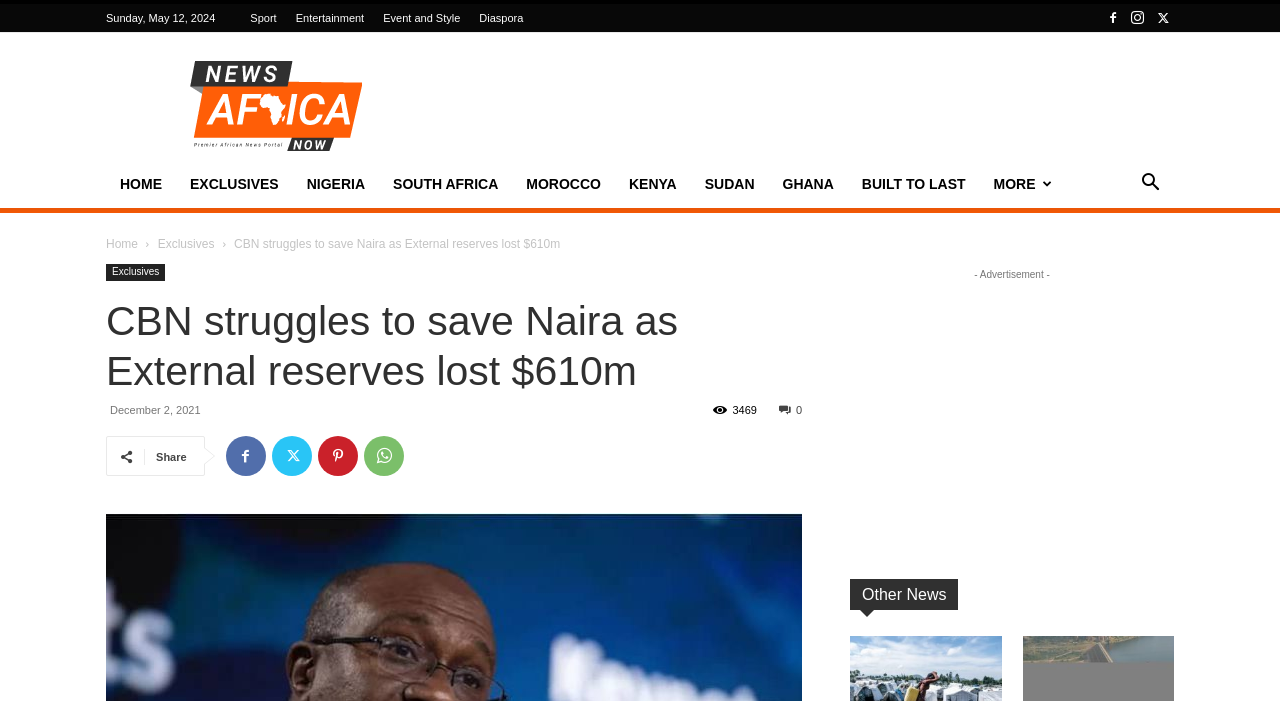Please mark the clickable region by giving the bounding box coordinates needed to complete this instruction: "Click on the 'HOME' link".

[0.083, 0.228, 0.138, 0.297]